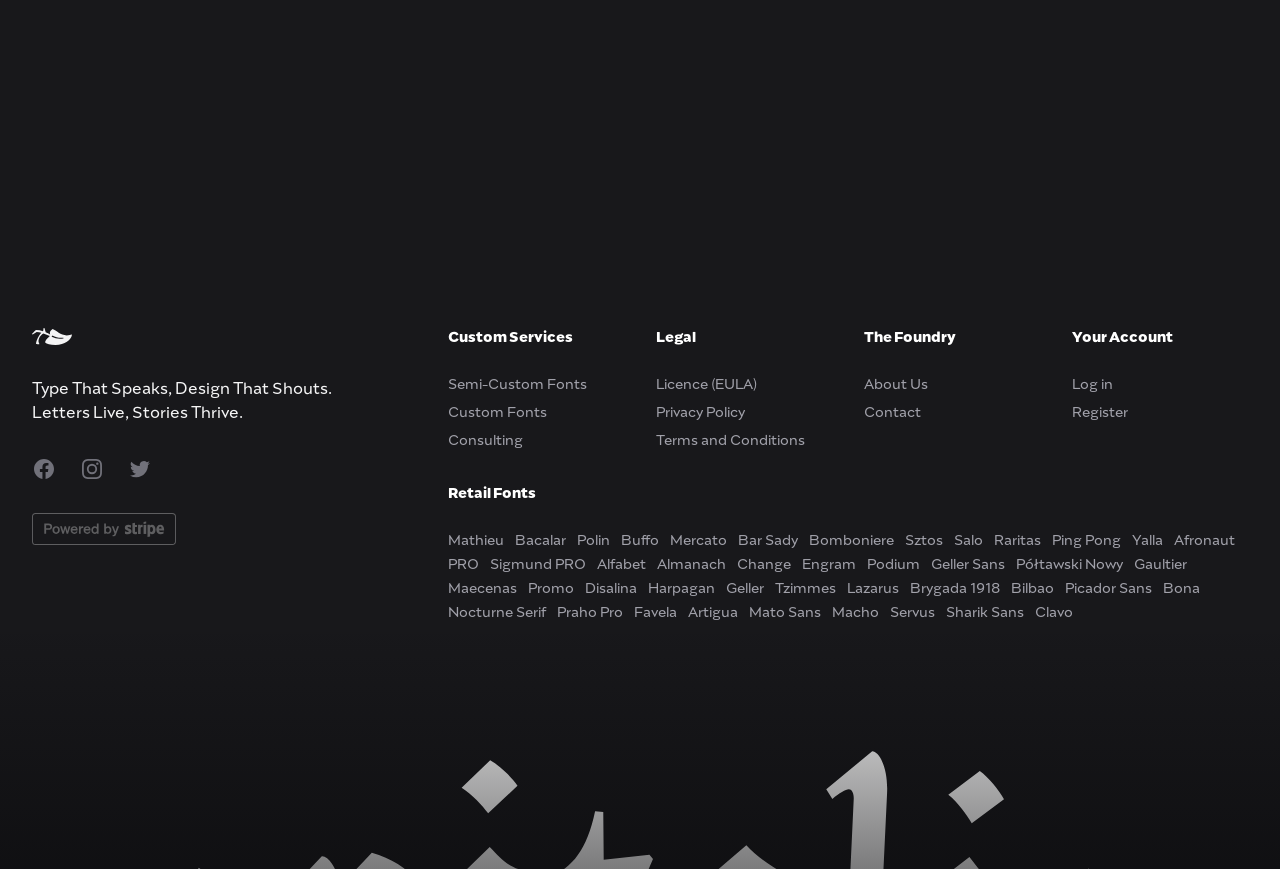Locate the bounding box coordinates of the area you need to click to fulfill this instruction: 'Explore Mathieu font'. The coordinates must be in the form of four float numbers ranging from 0 to 1: [left, top, right, bottom].

[0.35, 0.614, 0.394, 0.63]